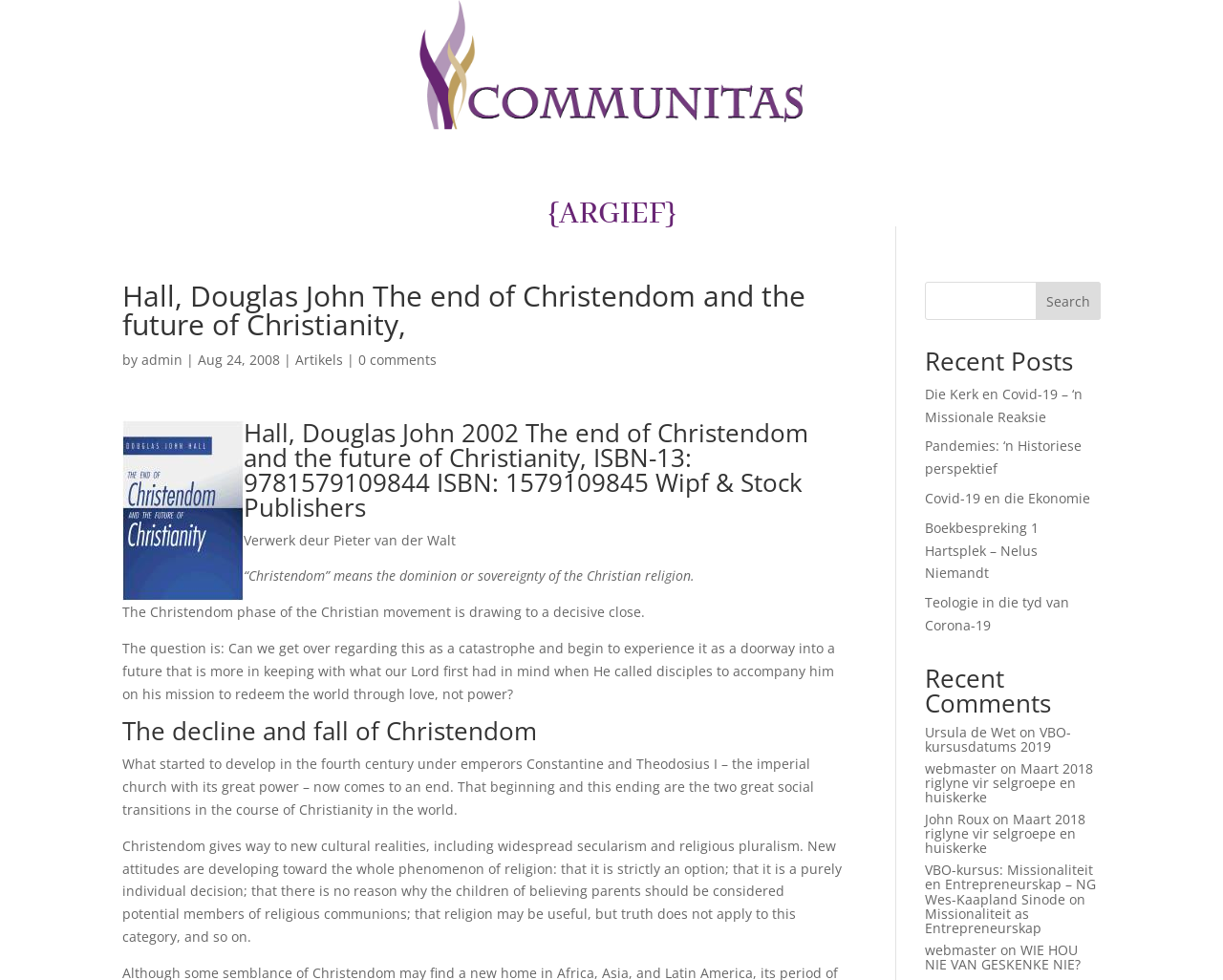What is the publication date of the article?
Examine the image and provide an in-depth answer to the question.

I located the answer by searching for a date format in the text, and found 'Aug 24, 2008' which is likely to be the publication date of the article.